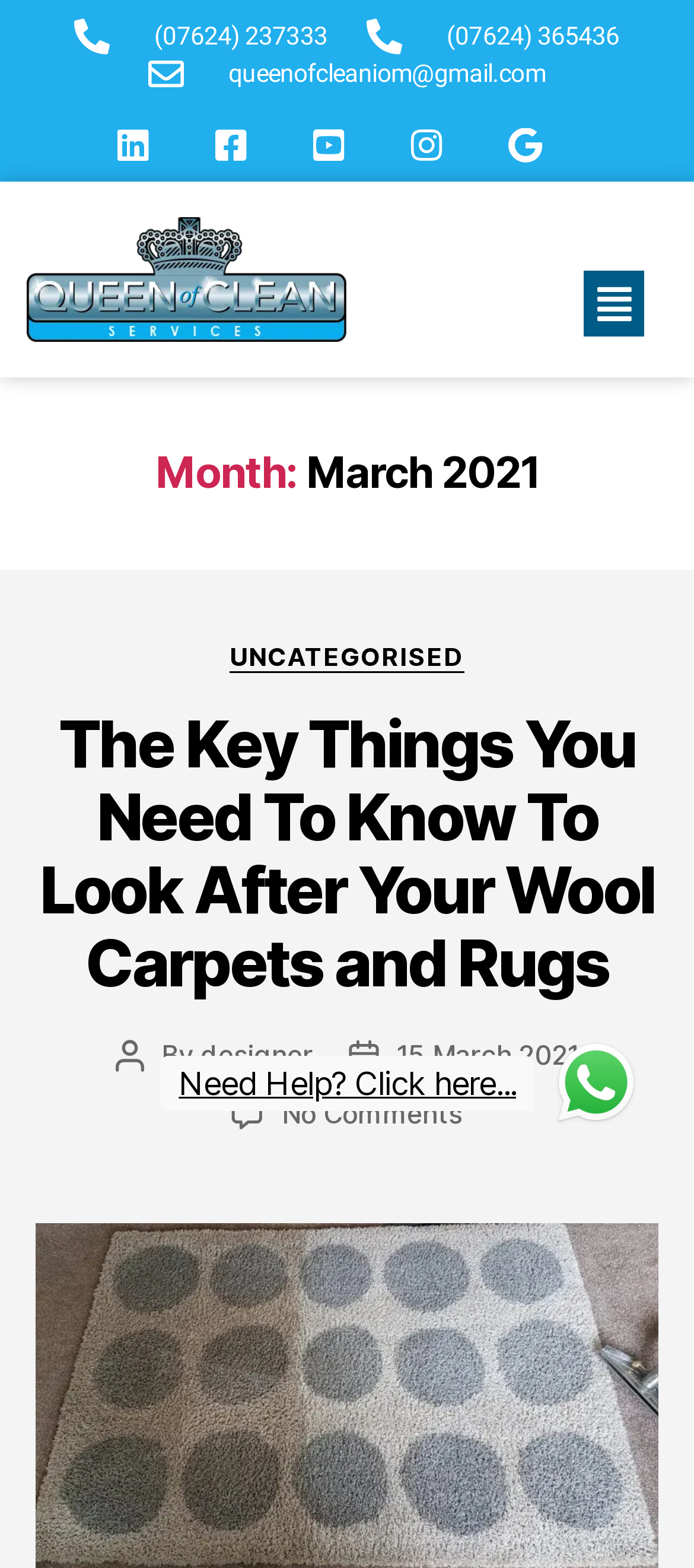Locate the bounding box coordinates of the item that should be clicked to fulfill the instruction: "Send an email".

[0.214, 0.035, 0.786, 0.059]